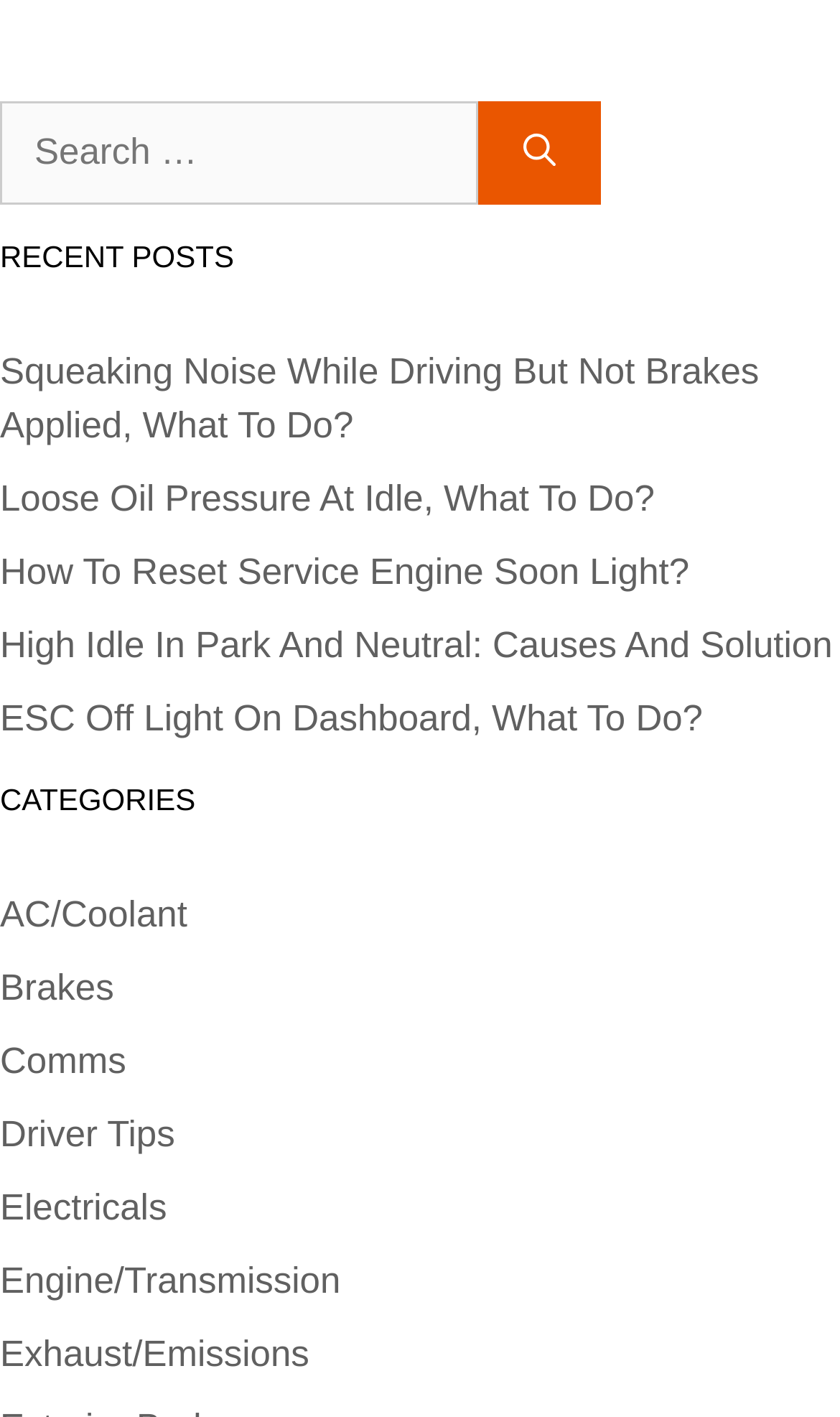How many recent posts are listed?
Based on the image, answer the question with as much detail as possible.

I counted the number of links under the 'RECENT POSTS' heading, and there are 5 links.